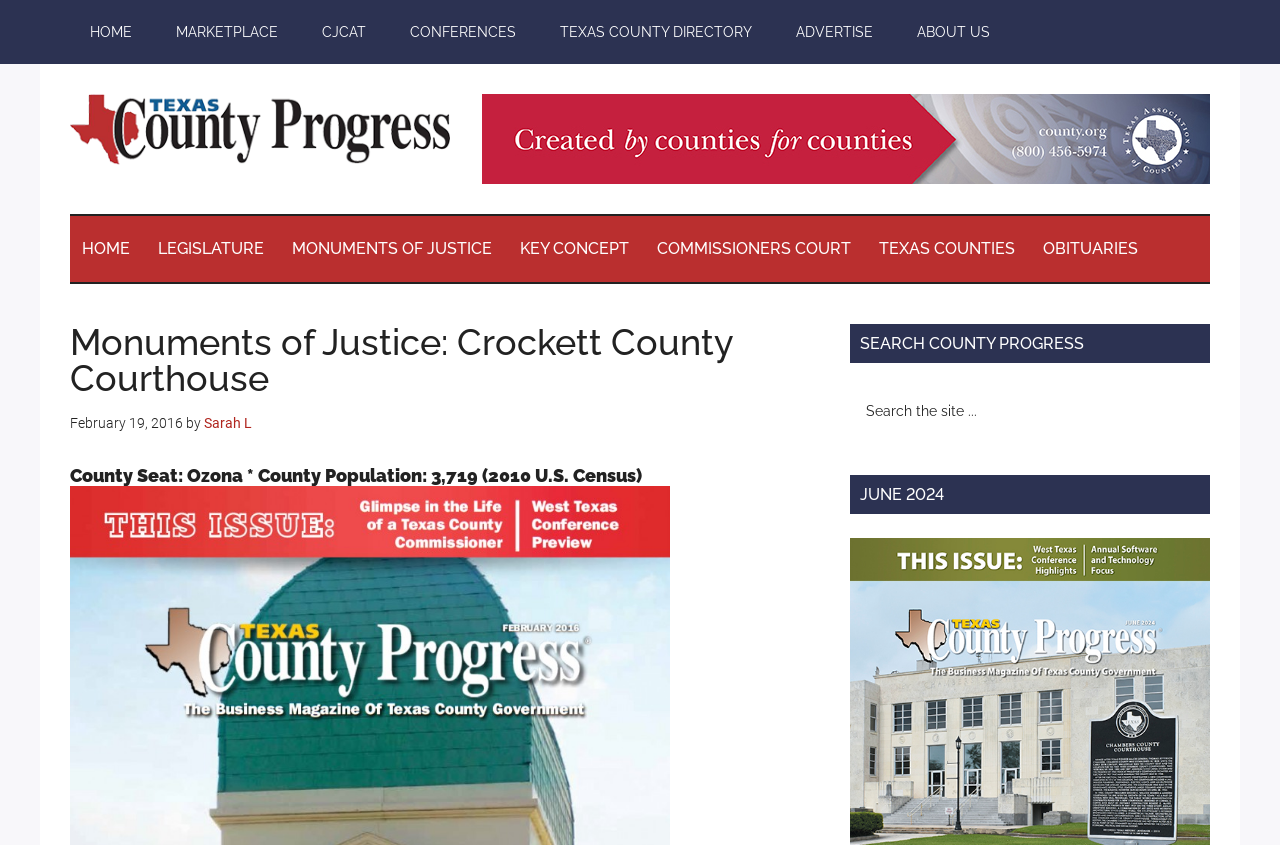Determine the bounding box coordinates of the clickable element to achieve the following action: 'Click the 'HOME' link in the main navigation'. Provide the coordinates as four float values between 0 and 1, formatted as [left, top, right, bottom].

[0.055, 0.0, 0.119, 0.076]